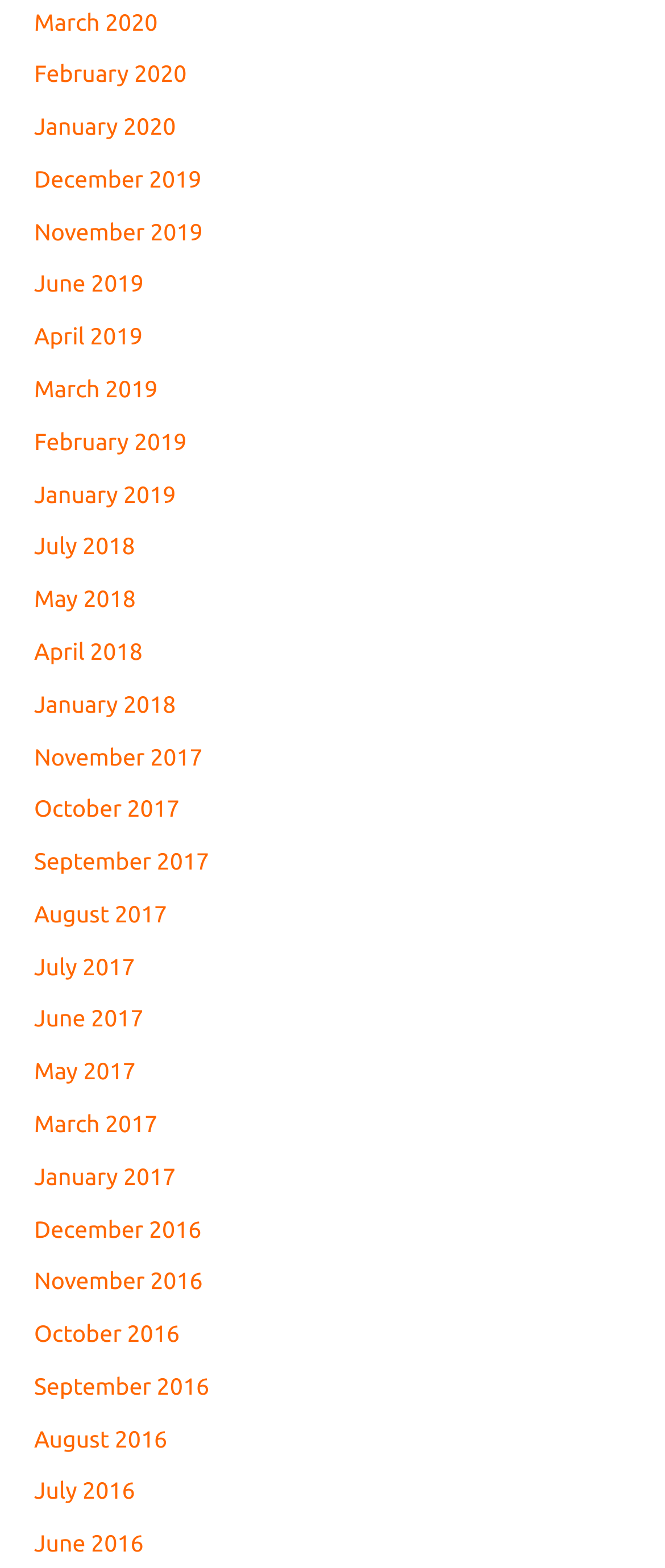Please identify the bounding box coordinates of the area that needs to be clicked to follow this instruction: "view March 2020".

[0.051, 0.005, 0.237, 0.022]